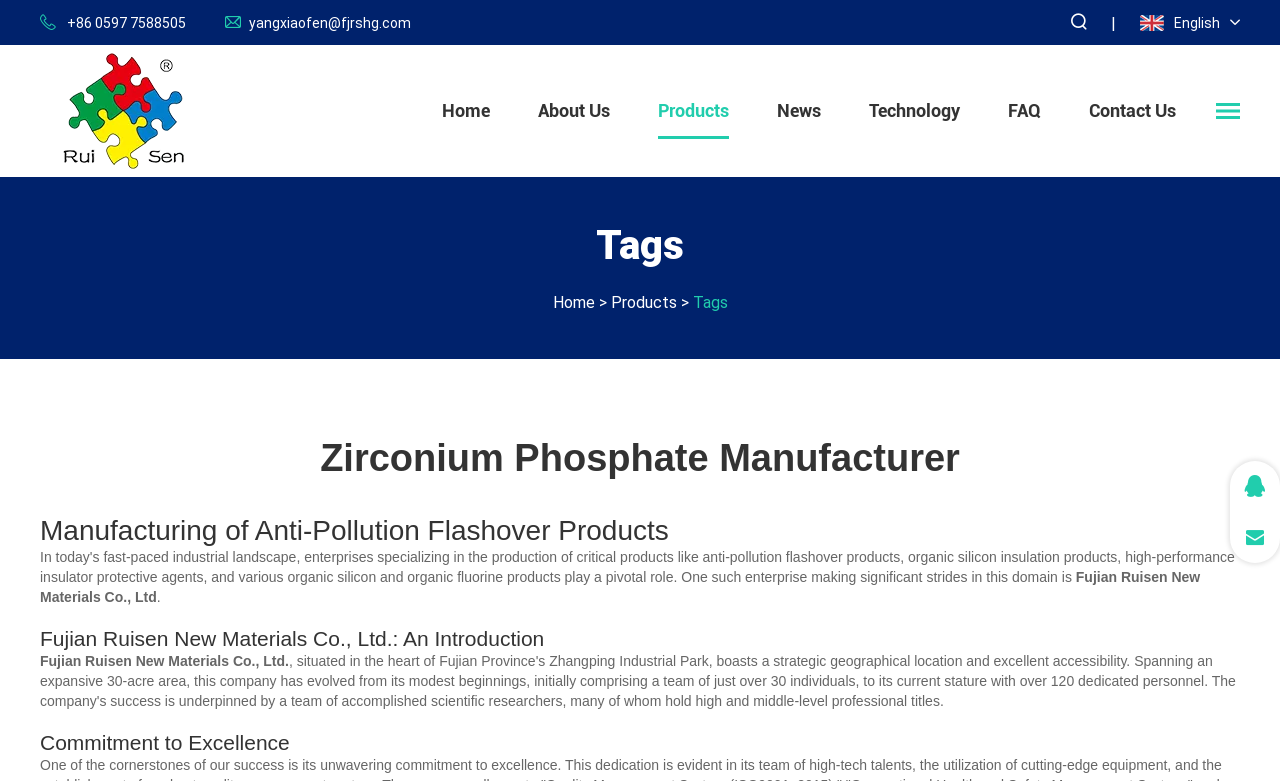Identify the bounding box of the UI element that matches this description: "About Us".

[0.42, 0.106, 0.477, 0.178]